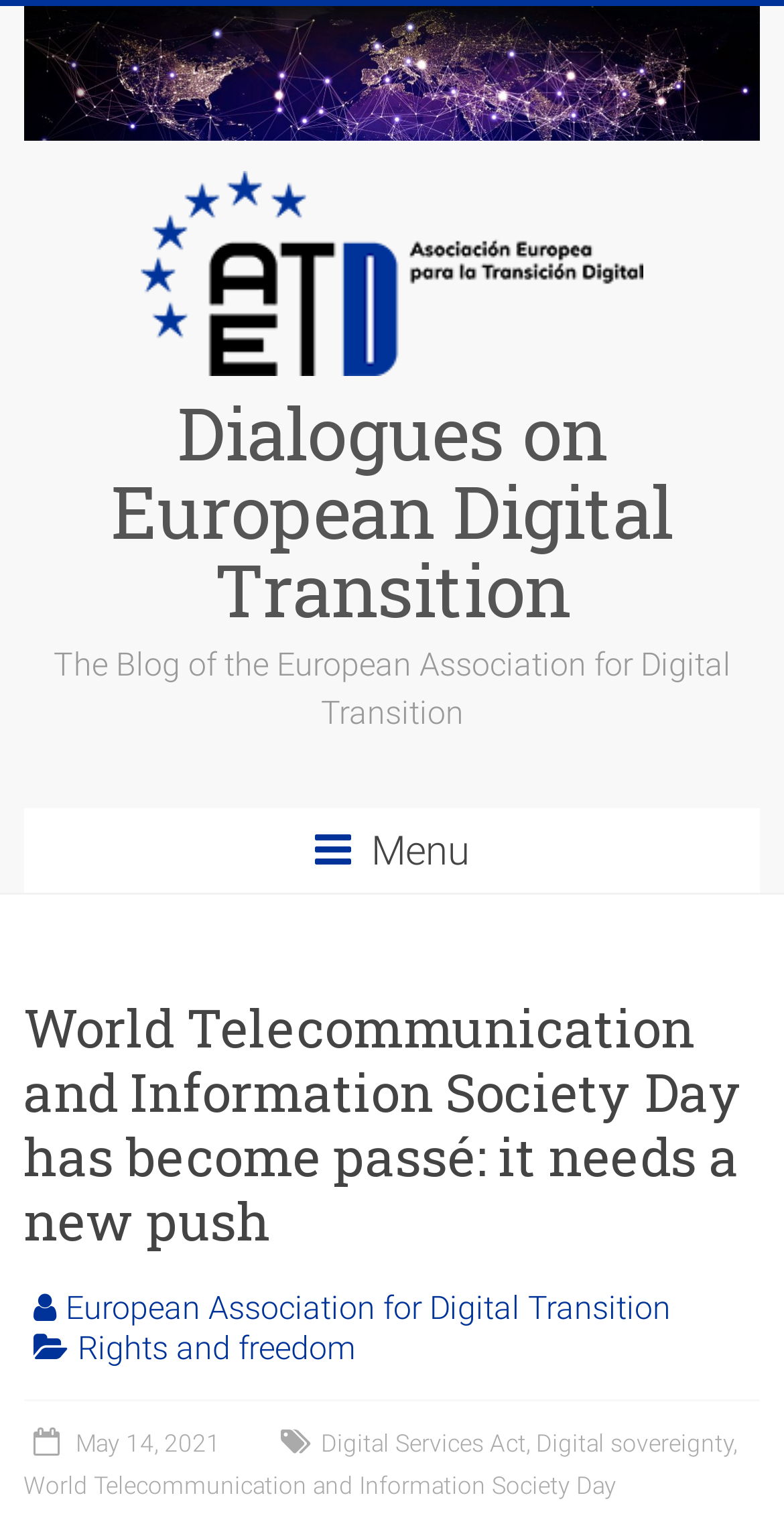Offer an in-depth caption of the entire webpage.

The webpage appears to be a blog post or article discussing the World Telecommunication and Information Society Day and its relevance in the digital future of Europe. 

At the top of the page, there is a large image with the title "Dialogues on European Digital Transition" taking up most of the width. Below the image, there is a link with the same title, followed by another image with the same title. 

A heading with the title "Dialogues on European Digital Transition" is positioned below the images, accompanied by a link with the same title. 

To the right of the heading, there is a static text element displaying the title "The Blog of the European Association for Digital Transition". 

Further down the page, there is a heading with a menu icon, followed by a header section containing the title of the blog post "World Telecommunication and Information Society Day has become passé: it needs a new push". 

Below the header section, there are several links to other pages or articles, including "European Association for Digital Transition", "Rights and freedom", a date "May 14, 2021", "Digital Services Act", "Digital sovereignty", and "World Telecommunication and Information Society Day". These links are positioned in a horizontal row, with some of them separated by commas.